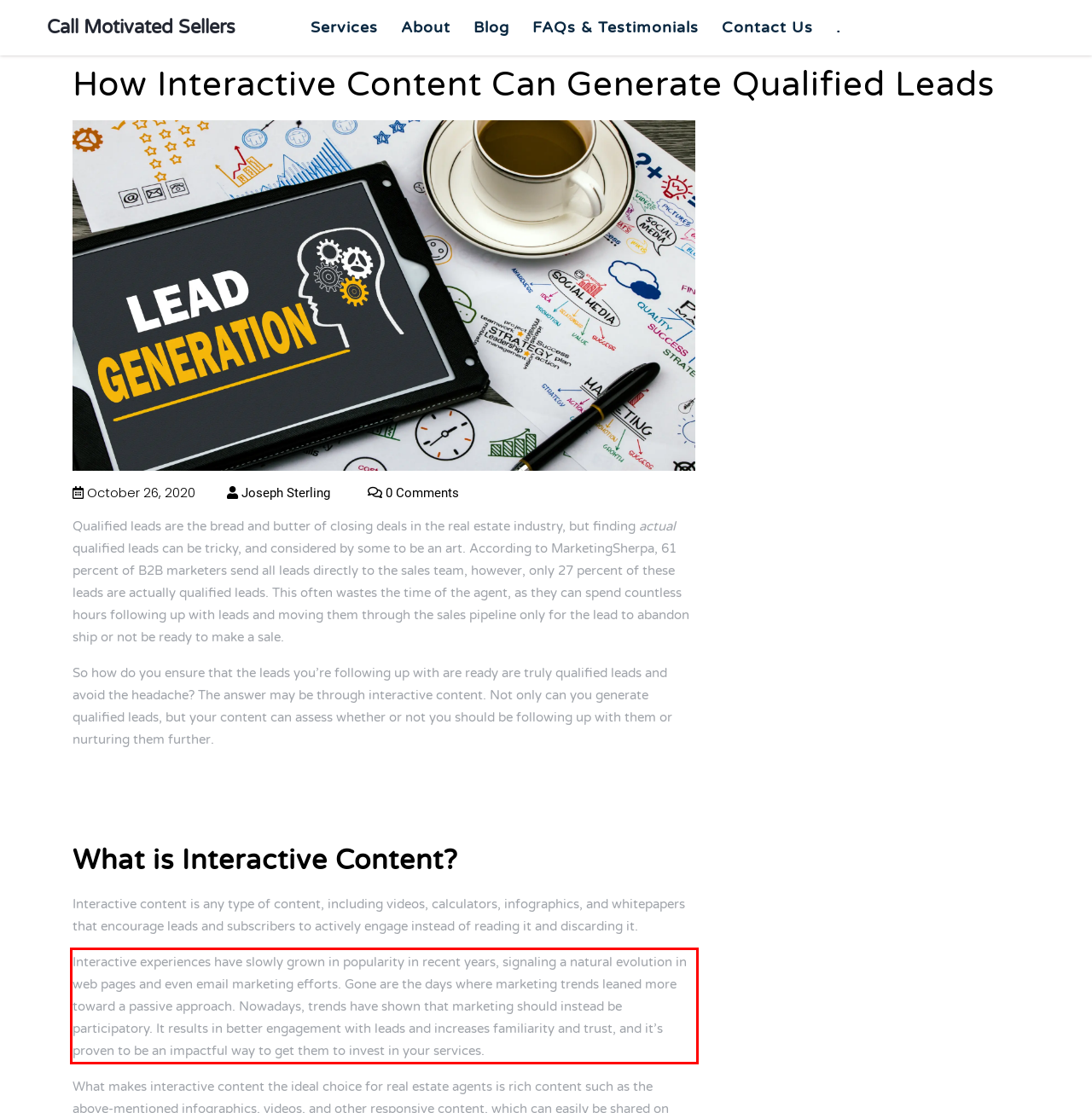Given a screenshot of a webpage, identify the red bounding box and perform OCR to recognize the text within that box.

Interactive experiences have slowly grown in popularity in recent years, signaling a natural evolution in web pages and even email marketing efforts. Gone are the days where marketing trends leaned more toward a passive approach. Nowadays, trends have shown that marketing should instead be participatory. It results in better engagement with leads and increases familiarity and trust, and it’s proven to be an impactful way to get them to invest in your services.